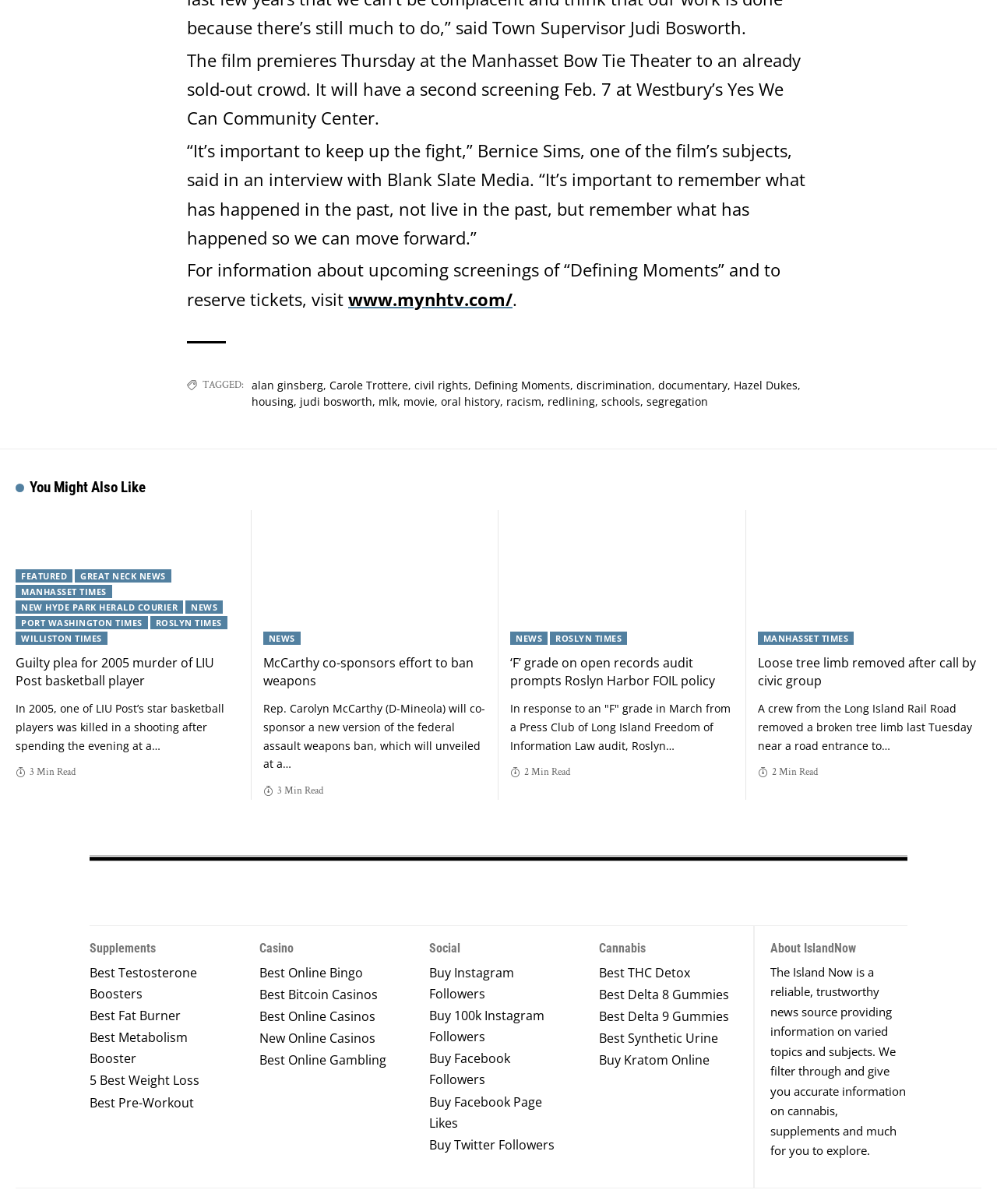Please look at the image and answer the question with a detailed explanation: What is the title of the film mentioned in the article?

The title of the film is mentioned in the article as 'Defining Moments', which is a documentary film that premieres at the Manhasset Bow Tie Theater.